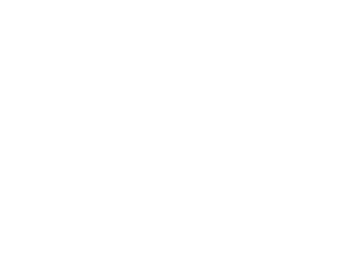What is the focus of the brand?
Using the image, give a concise answer in the form of a single word or short phrase.

Natural and effective skincare solutions